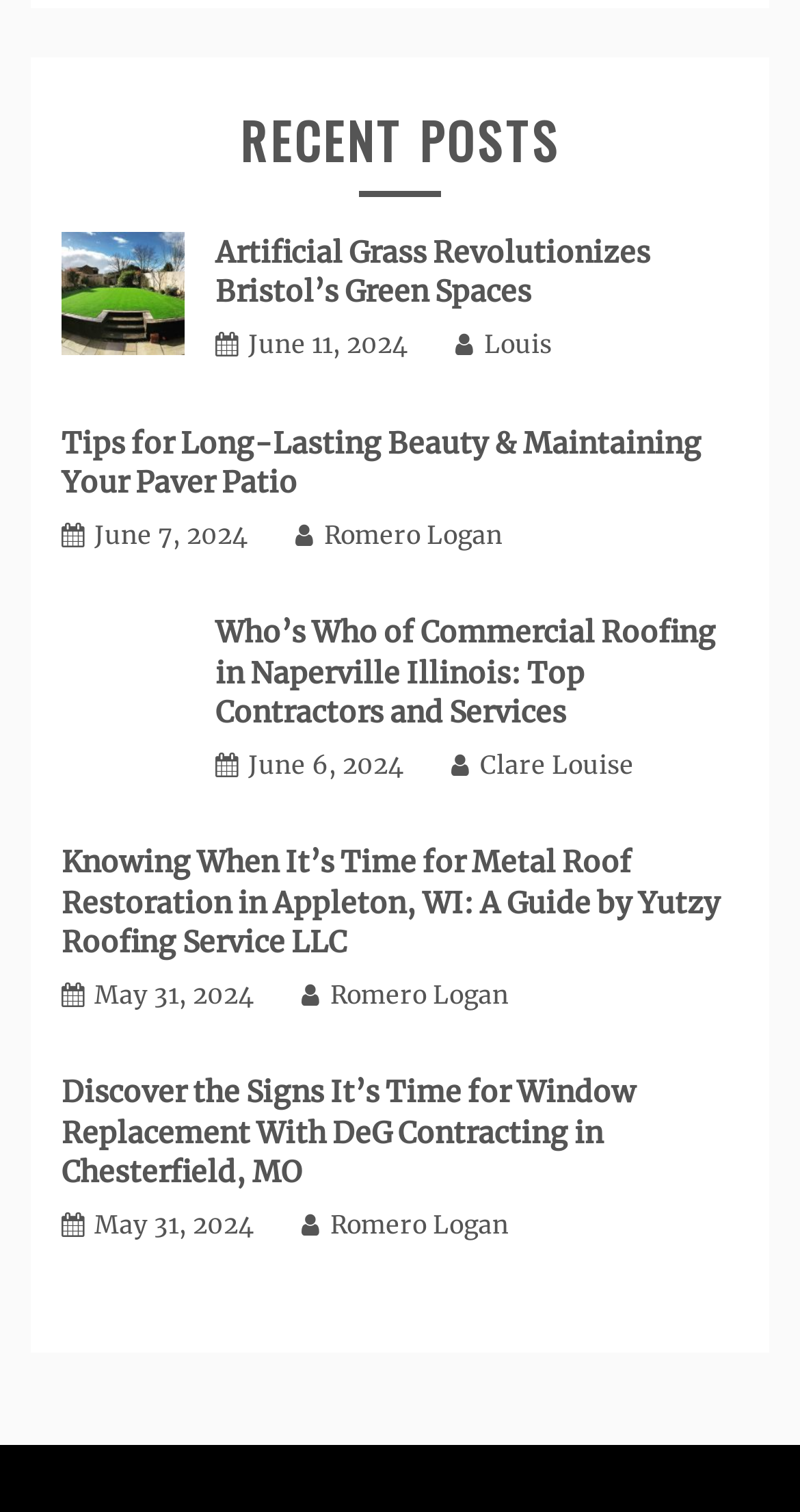Please identify the coordinates of the bounding box that should be clicked to fulfill this instruction: "Discover the Signs It’s Time for Window Replacement With DeG Contracting in Chesterfield, MO".

[0.077, 0.71, 0.795, 0.787]